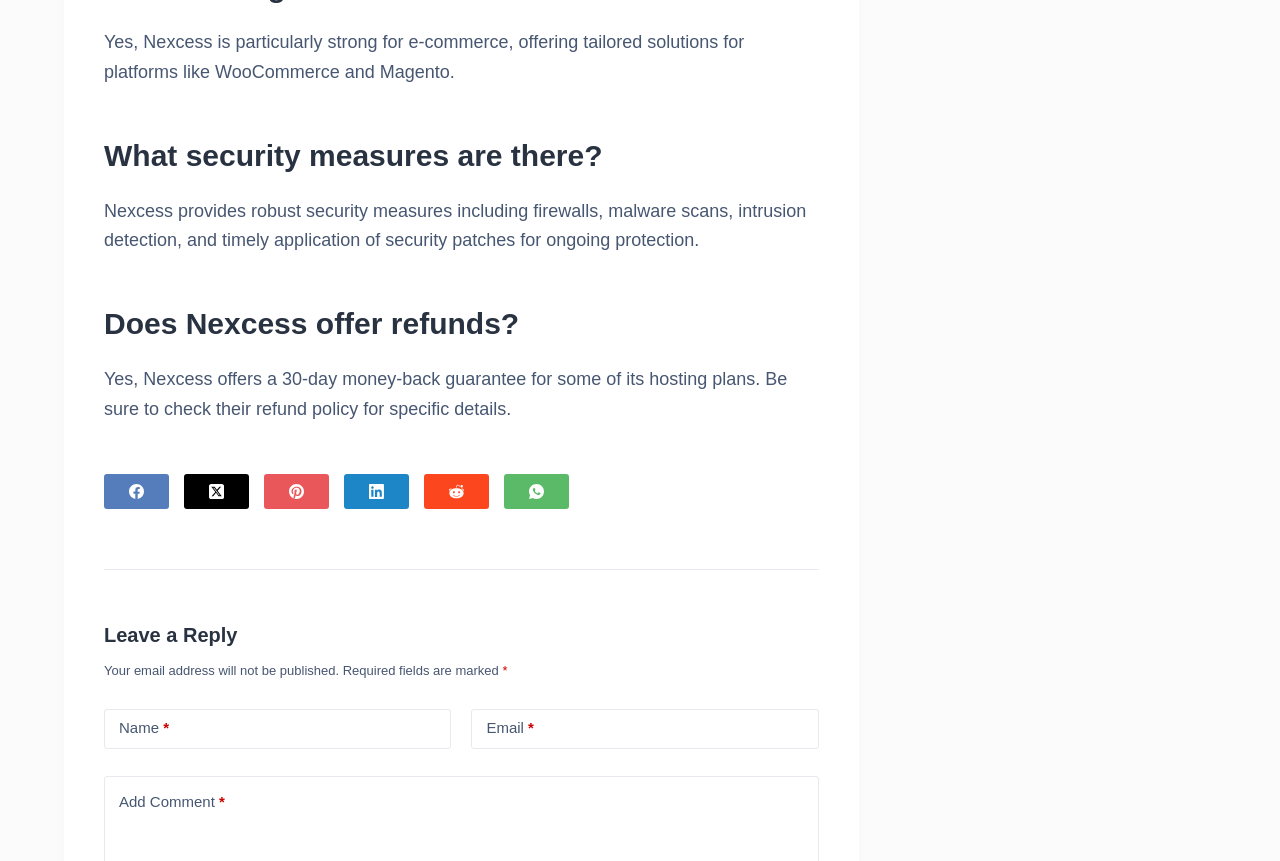With reference to the screenshot, provide a detailed response to the question below:
What is required to leave a reply?

The webpage indicates that to leave a reply, users need to fill in the required fields marked with an asterisk, which are the Name and Email fields.